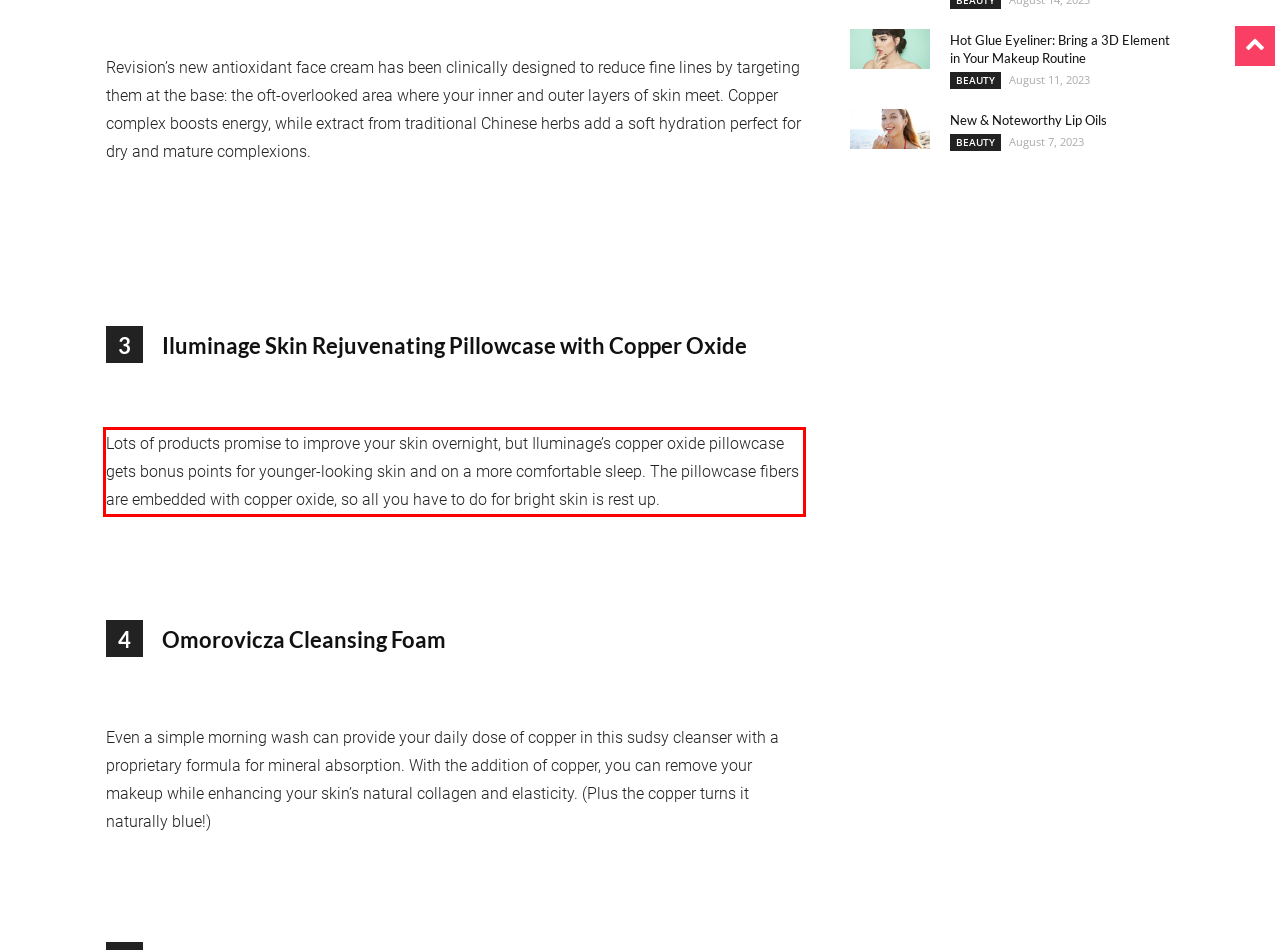Observe the screenshot of the webpage that includes a red rectangle bounding box. Conduct OCR on the content inside this red bounding box and generate the text.

Lots of products promise to improve your skin overnight, but Iluminage’s copper oxide pillowcase gets bonus points for younger-looking skin and on a more comfortable sleep. The pillowcase fibers are embedded with copper oxide, so all you have to do for bright skin is rest up.